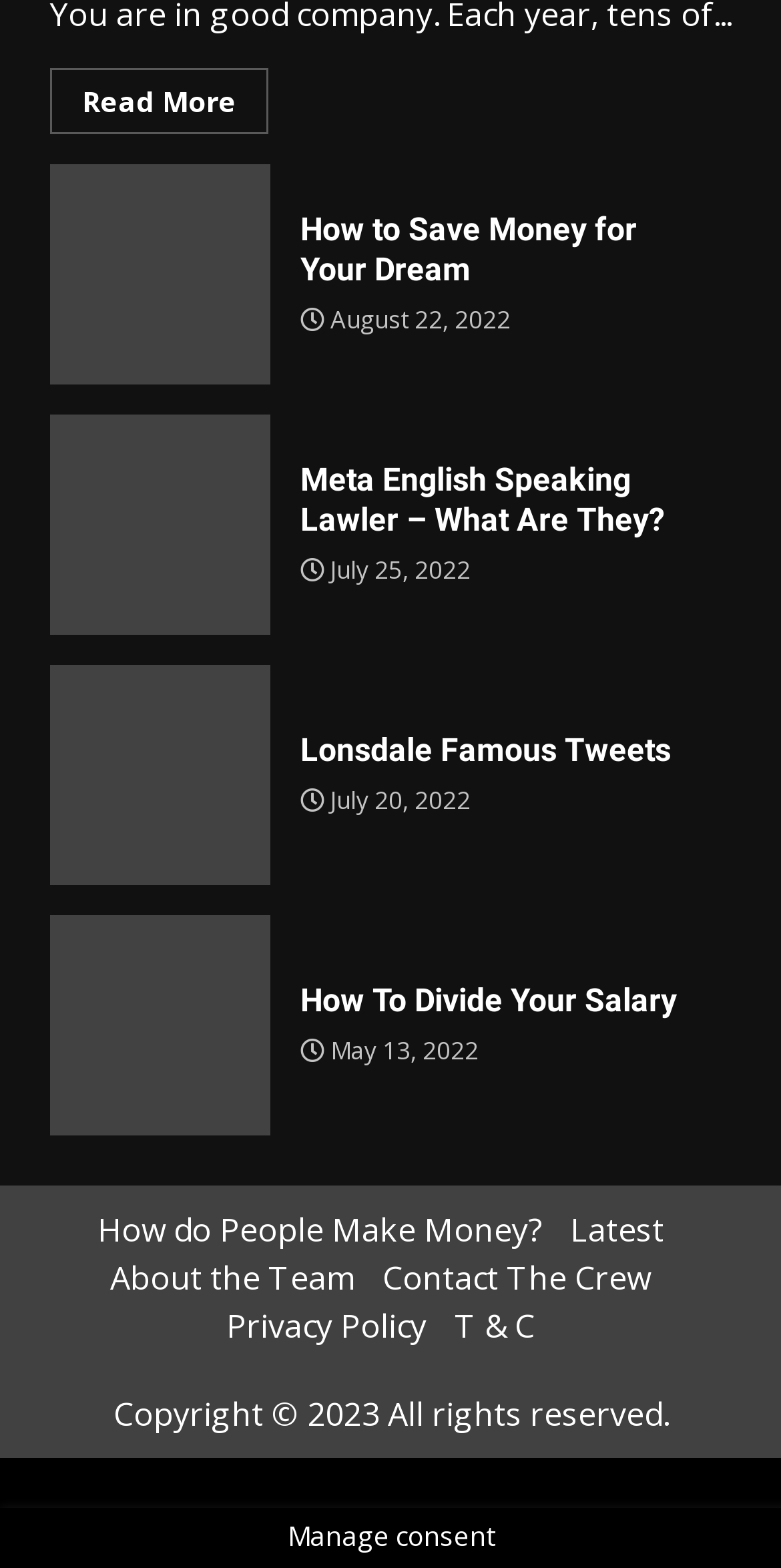Locate the bounding box coordinates of the UI element described by: "Latest". Provide the coordinates as four float numbers between 0 and 1, formatted as [left, top, right, bottom].

[0.729, 0.77, 0.85, 0.798]